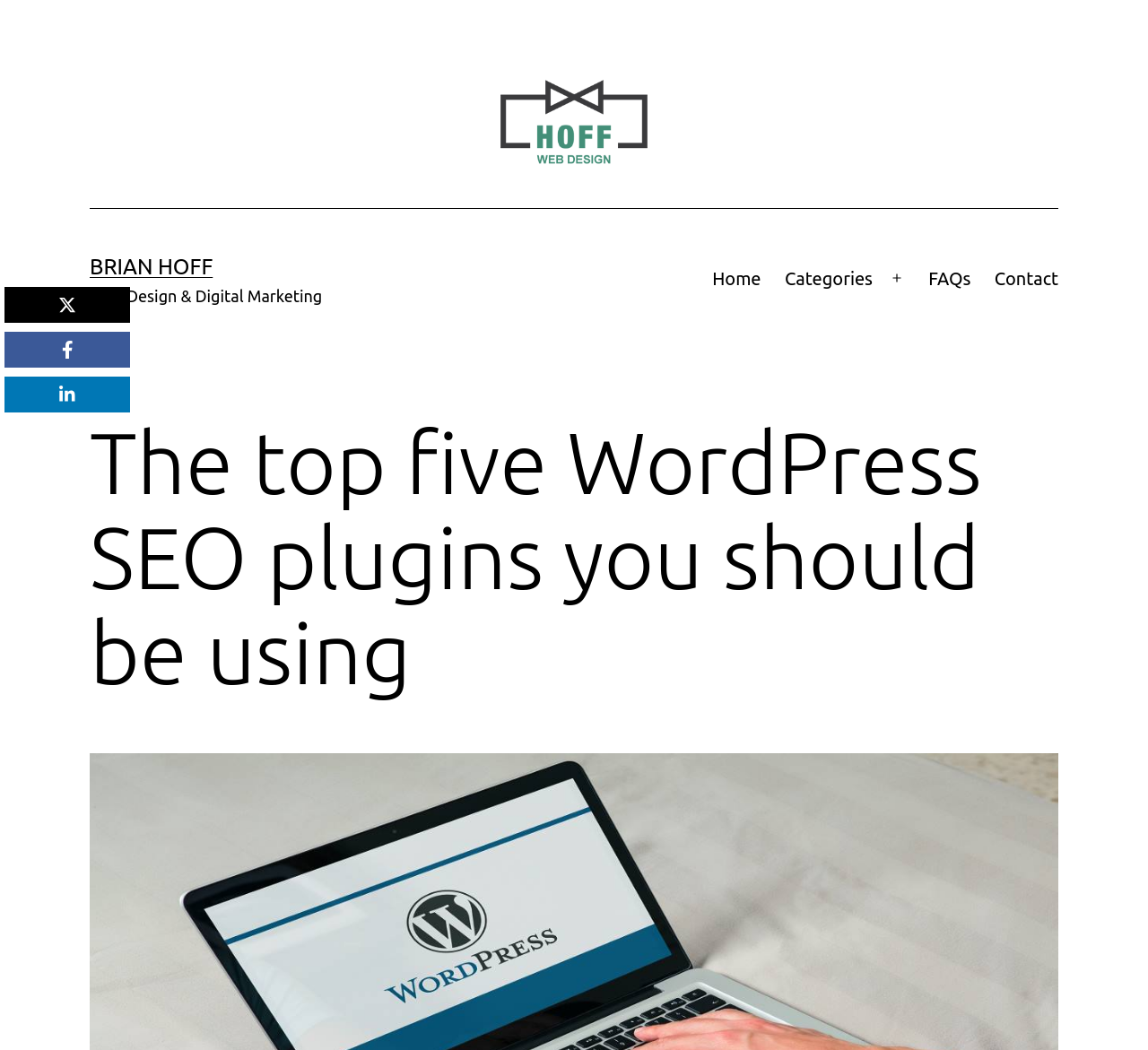Please give a short response to the question using one word or a phrase:
How many social media links are there?

3